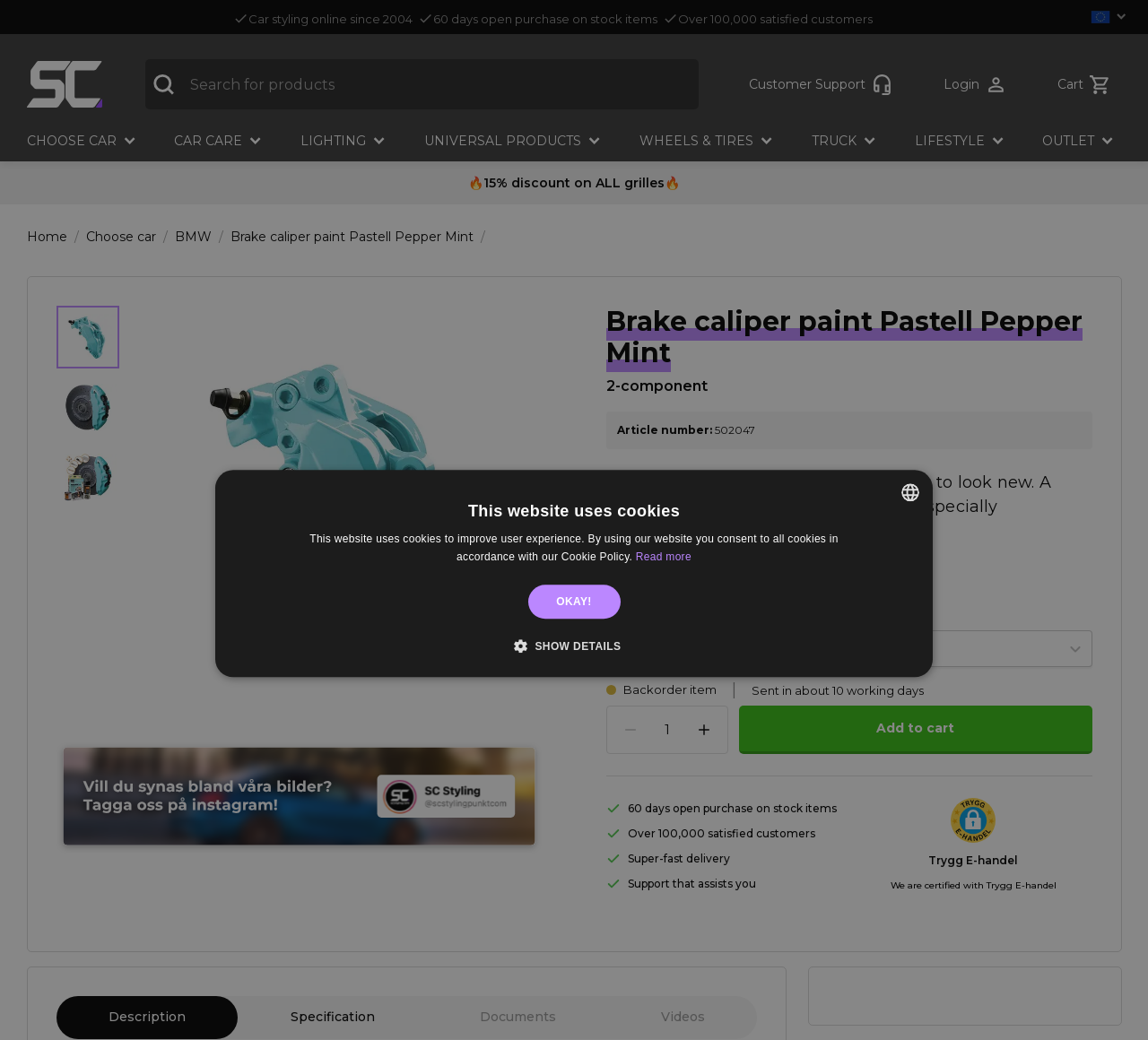Provide a thorough summary of the webpage.

This webpage is an e-commerce platform selling car styling and tuning products. At the top, there is a header section with a European flag icon and a search bar. Below the header, there are three lines of text: "Car styling online since 2004", "60 days open purchase on stock items", and "Over 100,000 satisfied customers". 

On the left side, there is a navigation menu with buttons for different categories, such as "CHOOSE CAR", "CAR CARE", "LIGHTING", and more. 

In the main content area, there is a product description section. The product being displayed is "Brake caliper paint Pastell Pepper Mint 2-component". There are three images of the product, and a heading with the product name. Below the heading, there are details about the product, including its article number, a description, and a price of €43 per piece. 

There is also a section for selecting the quantity of the product, with buttons to decrease or increase the quantity, and an "Add to cart" button. 

Further down, there are three sections with checkmarks, highlighting the benefits of shopping on this website, including "60 days open purchase on stock items", "Over 100,000 satisfied customers", and "Super-fast delivery". 

At the bottom, there is a section with a tab list, allowing users to switch between different product data tabs, including "Description", "Specification", "Documents", and "Videos".